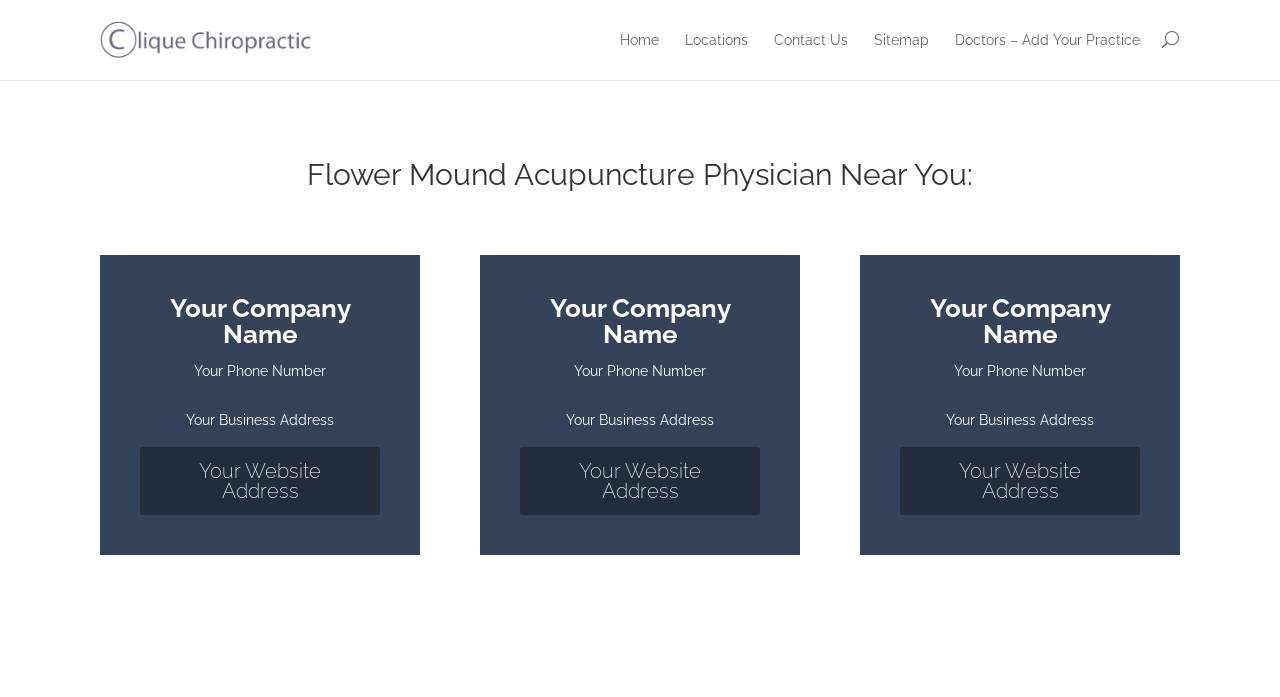What is the name of the clinic?
Based on the image, respond with a single word or phrase.

Flower Mound Acupuncture